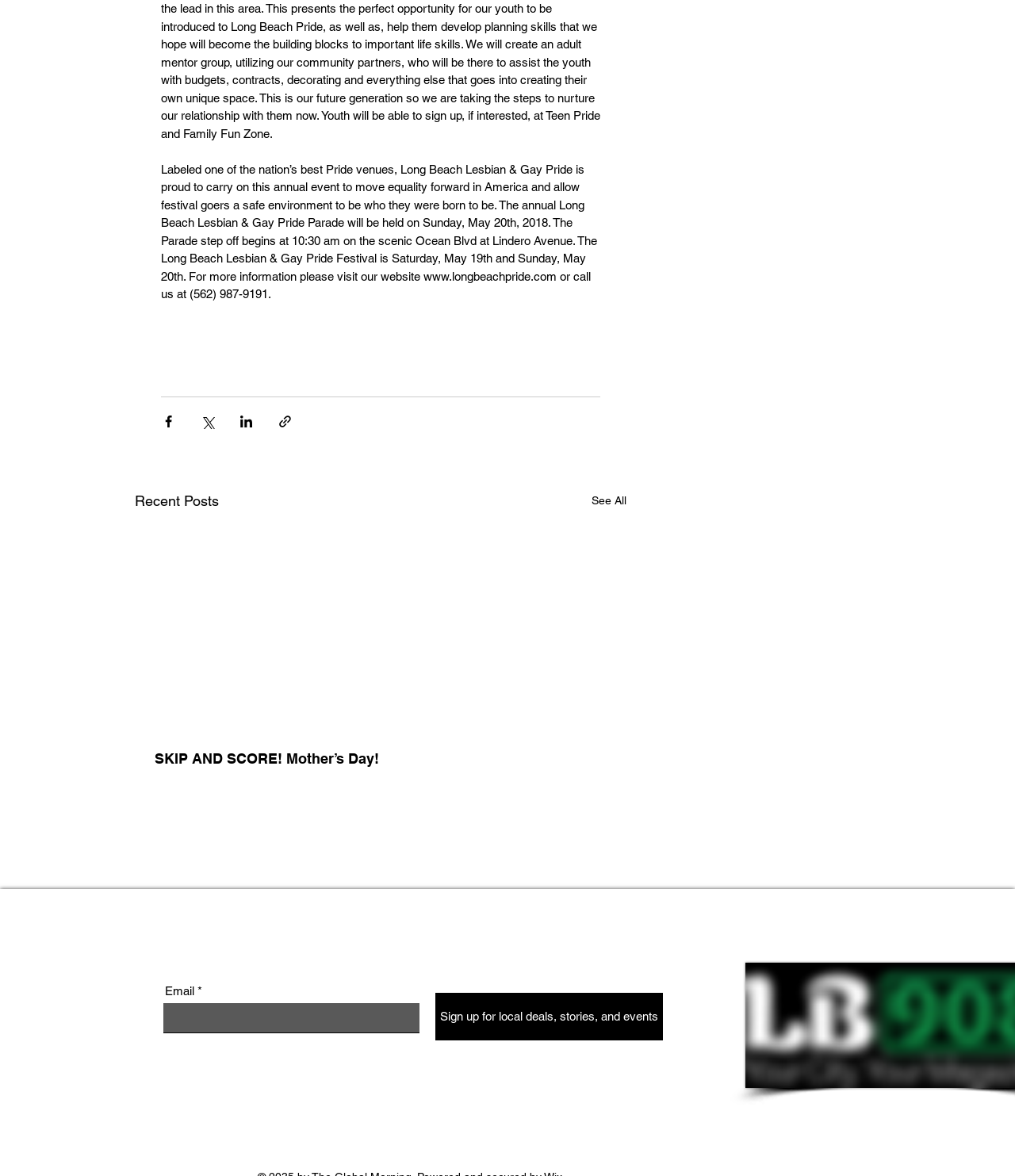Locate the bounding box coordinates of the clickable area needed to fulfill the instruction: "Sign up for local deals, stories, and events".

[0.429, 0.844, 0.653, 0.884]